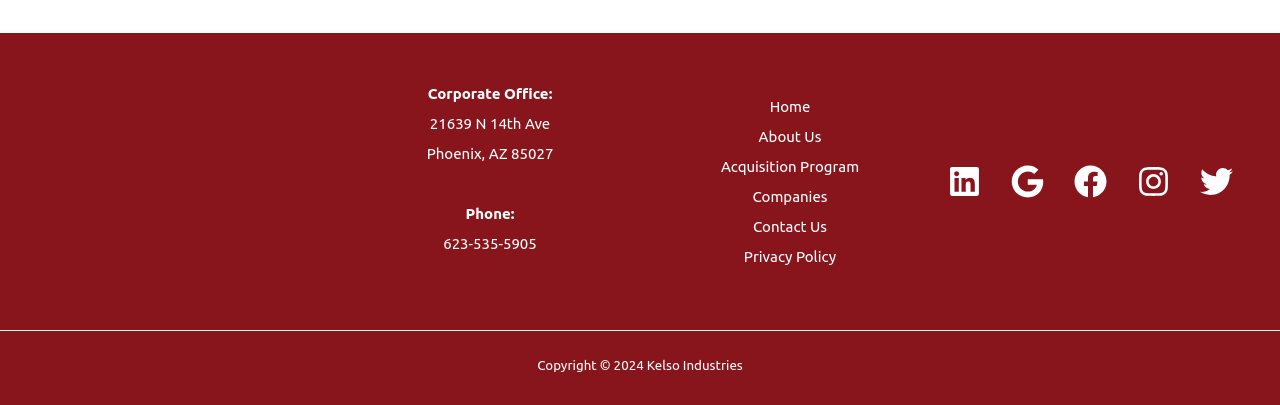Find the bounding box coordinates of the area to click in order to follow the instruction: "Click the Kelso Industries white logo".

[0.07, 0.488, 0.227, 0.53]